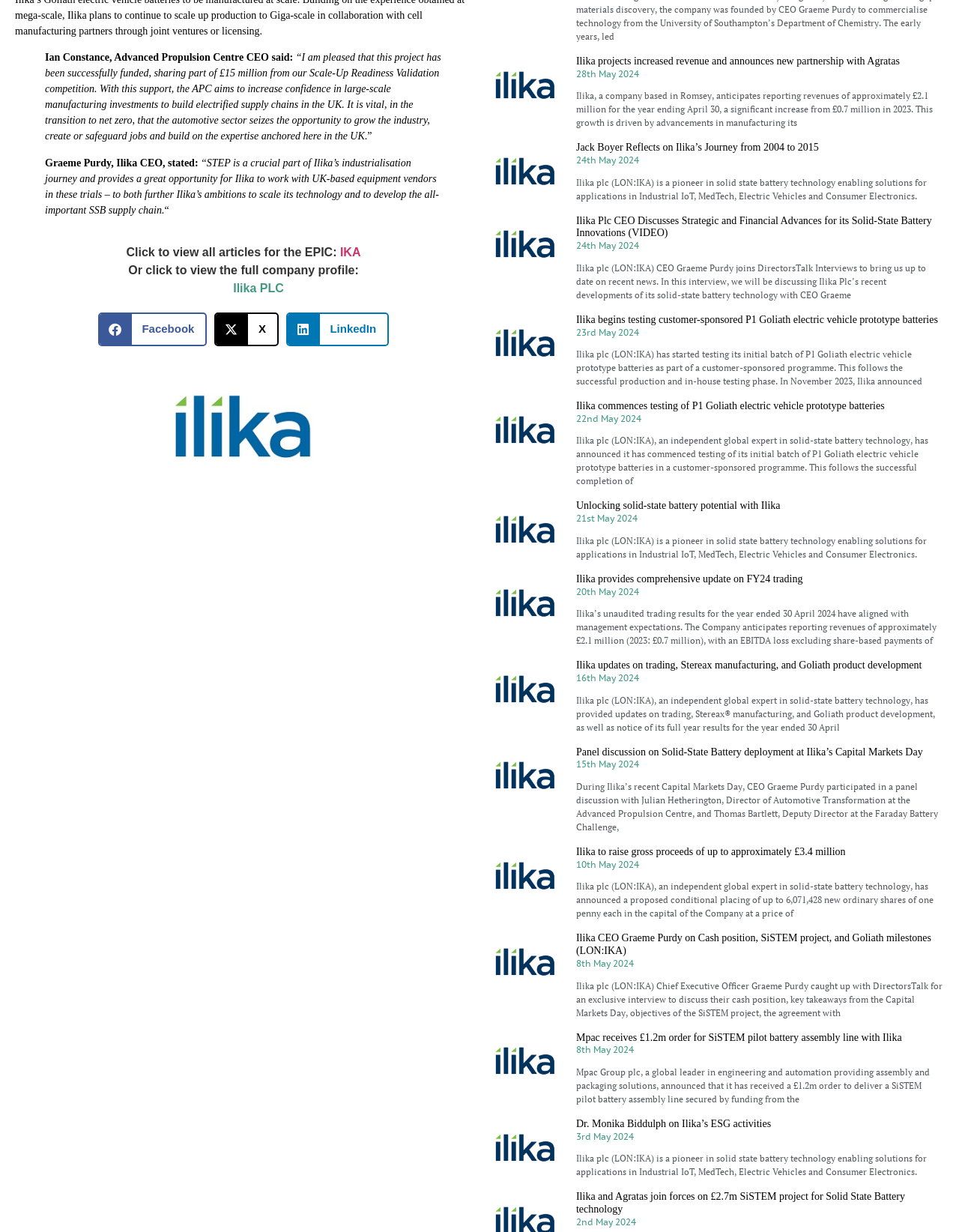Bounding box coordinates are specified in the format (top-left x, top-left y, bottom-right x, bottom-right y). All values are floating point numbers bounded between 0 and 1. Please provide the bounding box coordinate of the region this sentence describes: Ilika PLC

[0.243, 0.229, 0.296, 0.239]